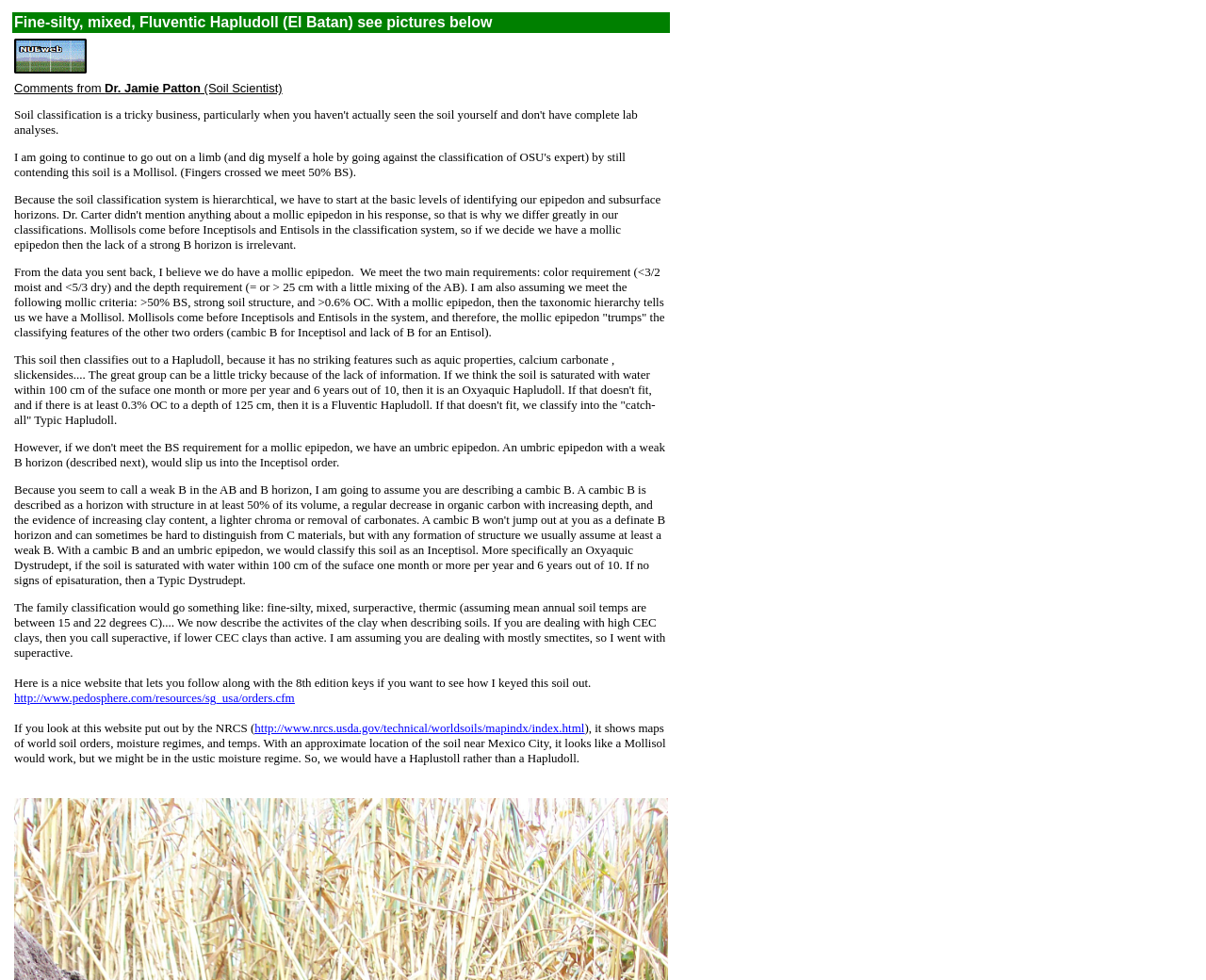What is the type of clay assumed in the soil?
Based on the image, provide a one-word or brief-phrase response.

Smectites